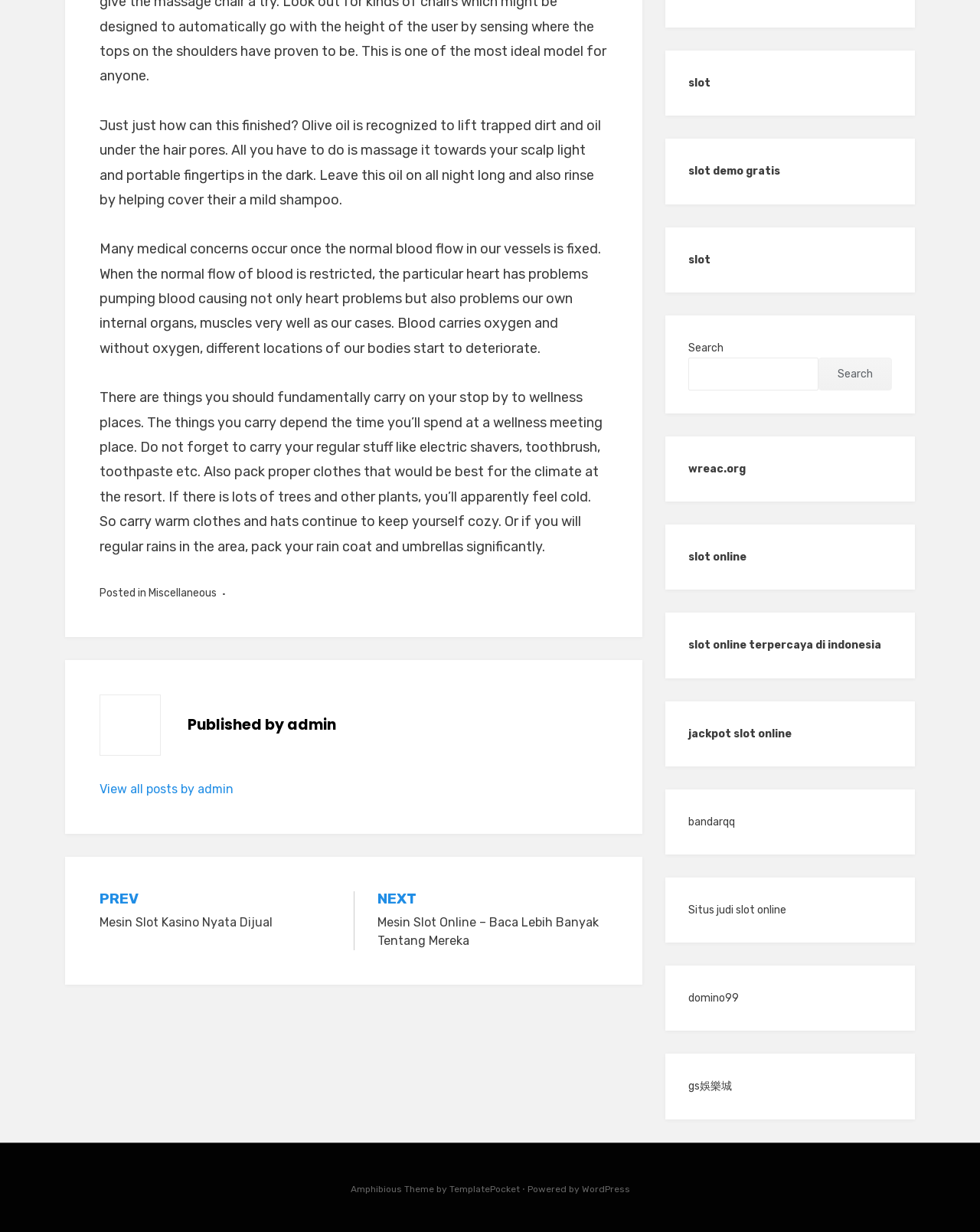Given the description of the UI element: "即刻预定", predict the bounding box coordinates in the form of [left, top, right, bottom], with each value being a float between 0 and 1.

None